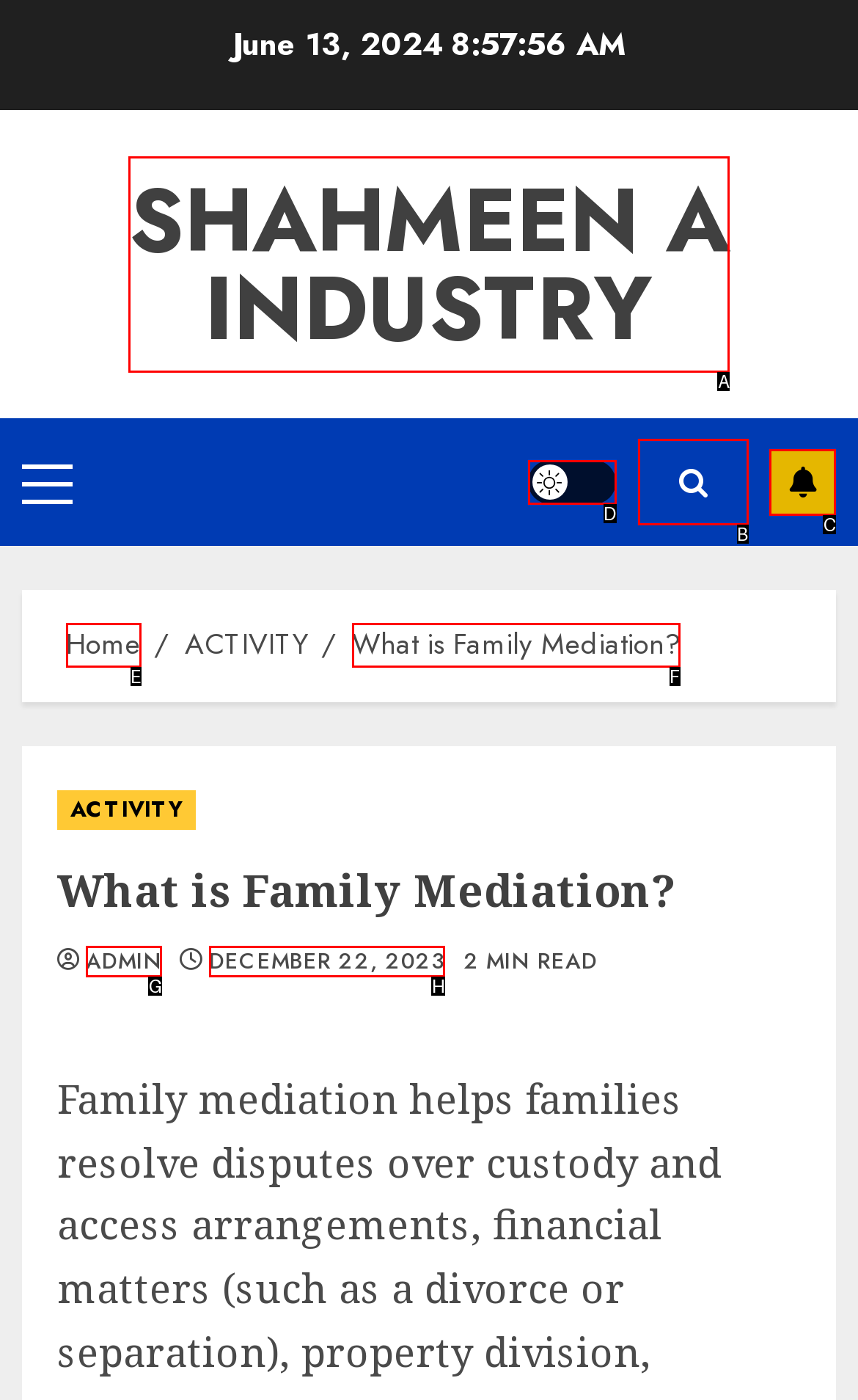Determine which HTML element should be clicked to carry out the following task: Subscribe by clicking the 'SUBSCRIBE' button Respond with the letter of the appropriate option.

C